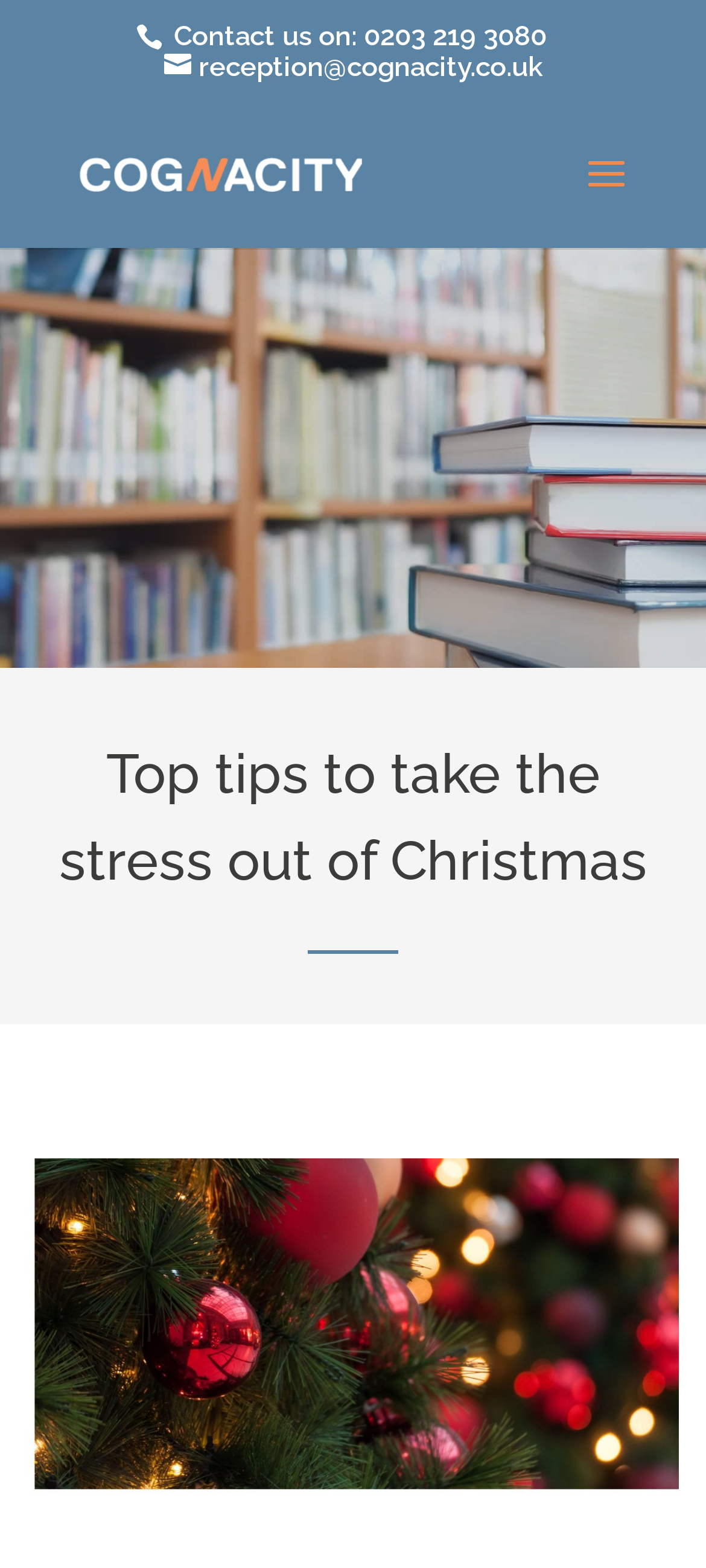Look at the image and answer the question in detail:
What is the name of the company?

I found the company name by looking at the link element that says 'Cognacity' located near the top of the webpage, which is also accompanied by an image with the same name.